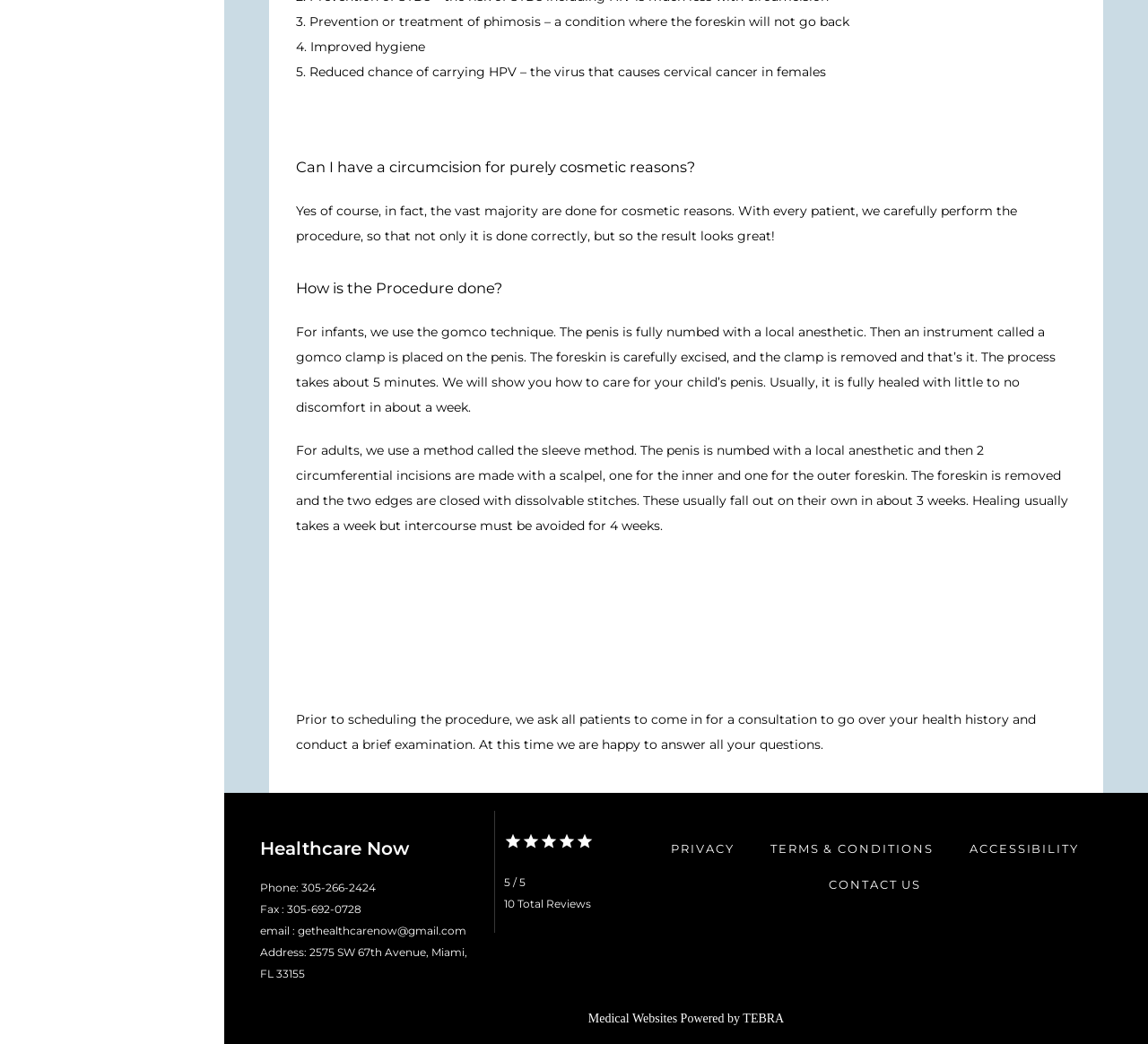What is the contact information of Healthcare Now?
Please answer the question as detailed as possible.

The webpage provides contact information, including phone number 305-266-2424, fax number 305-692-0728, email address gethealthcarenow@gmail.com, and physical address 2575 SW 67th Avenue, Miami, FL 33155.